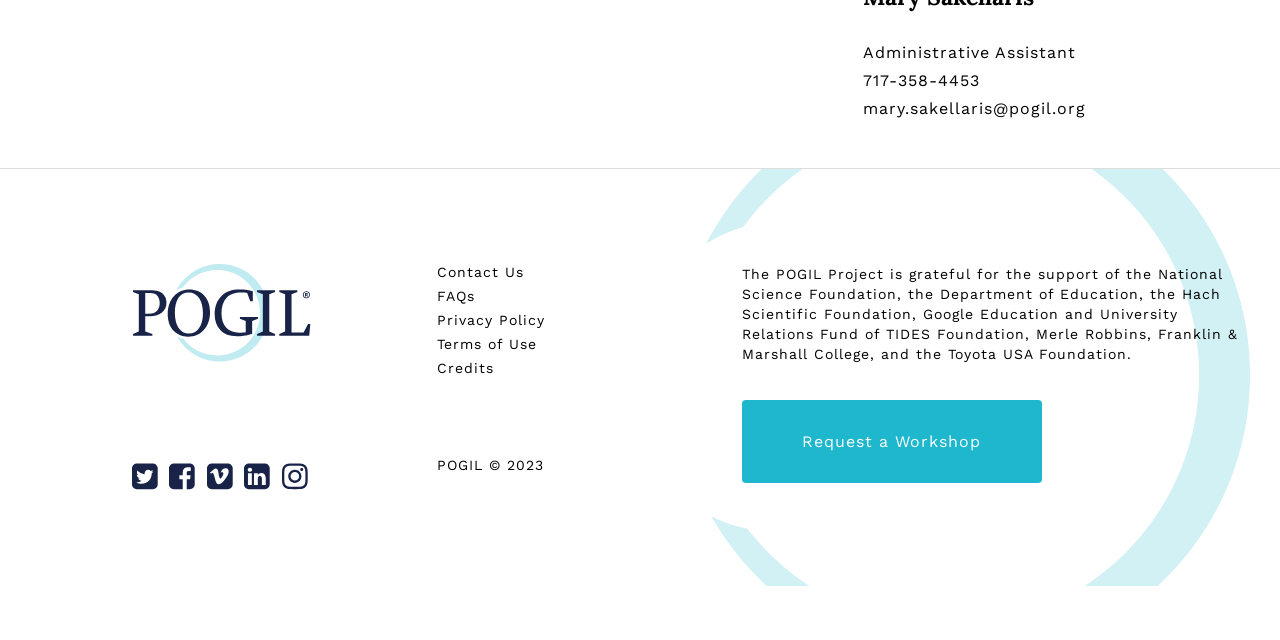Bounding box coordinates must be specified in the format (top-left x, top-left y, bottom-right x, bottom-right y). All values should be floating point numbers between 0 and 1. What are the bounding box coordinates of the UI element described as: Credits

[0.341, 0.563, 0.386, 0.588]